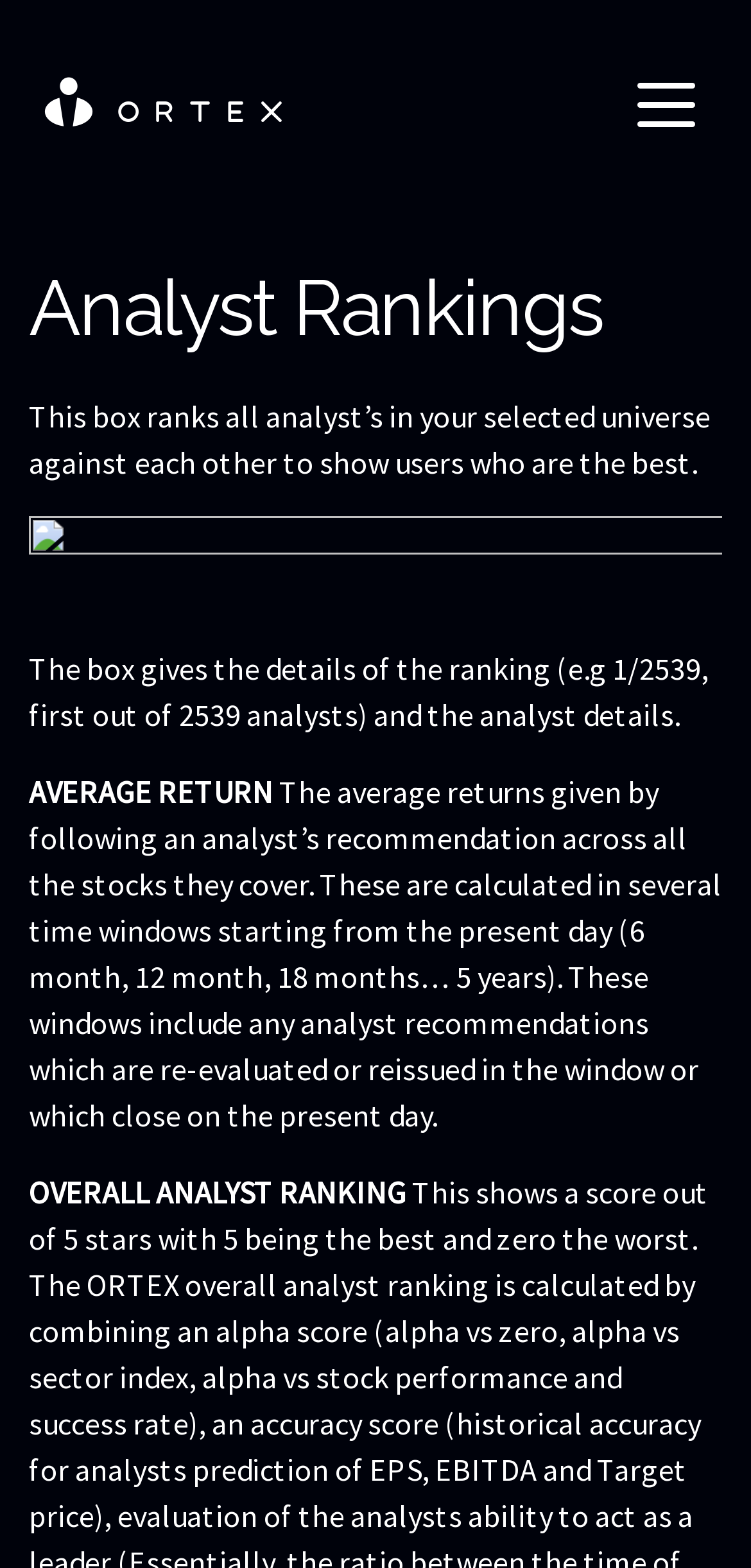What is the average return based on?
Based on the image, answer the question with a single word or brief phrase.

Following an analyst's recommendation